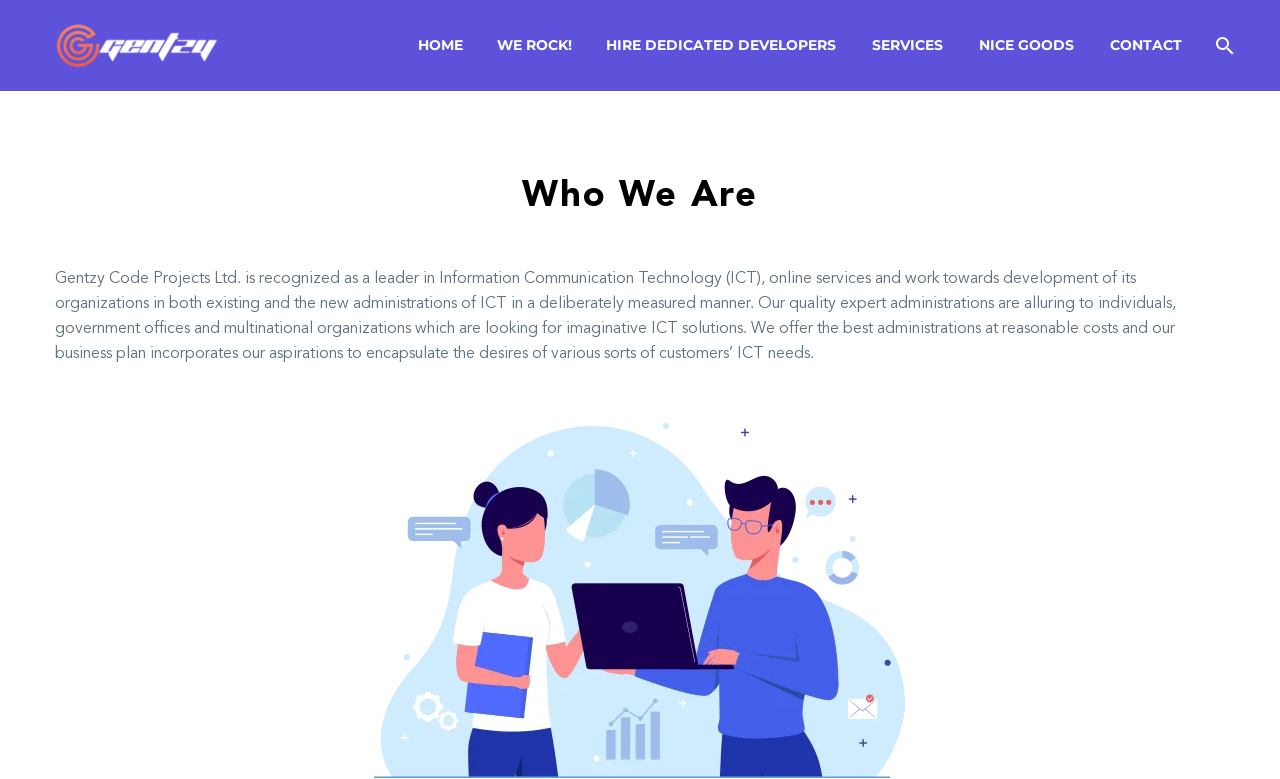Provide an in-depth description of the elements and layout of the webpage.

The webpage is about Gentzy Code Projects, a leader in Information Communication Technology (ICT), online services, and development. At the top left, there are two identical images of the company's logo. Below the logo, there is a navigation menu with six links: HOME, WE ROCK!, HIRE DEDICATED DEVELOPERS, SERVICES, NICE GOODS, and CONTACT, followed by a social media icon. 

The main content of the page is divided into two sections. The first section is a heading "Who We Are" located at the top center of the page. Below the heading, there is a paragraph describing the company's profile, stating that it offers quality expert services at reasonable costs to individuals, government offices, and multinational organizations, aiming to encapsulate various types of customers' ICT needs.